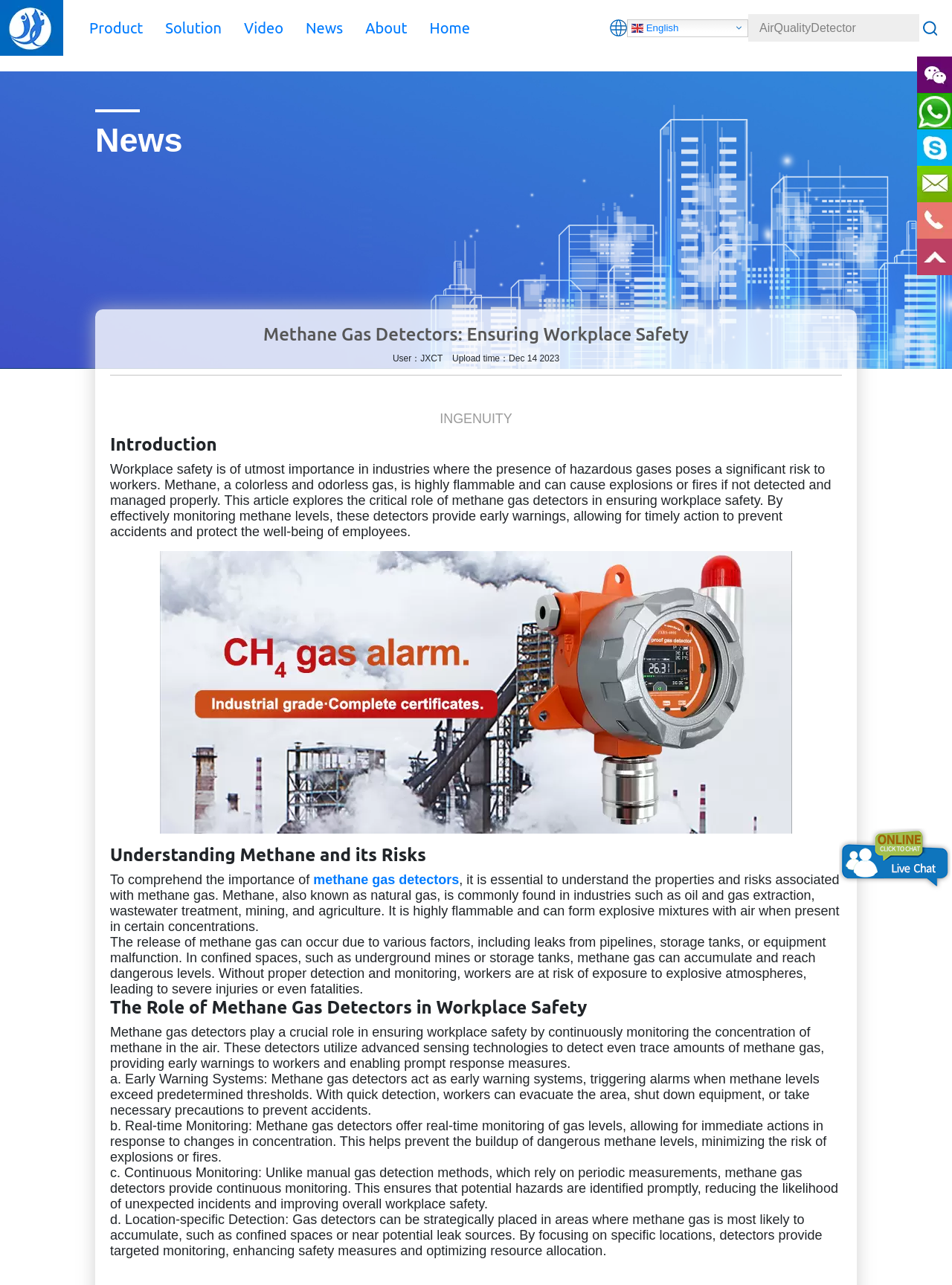Produce an elaborate caption capturing the essence of the webpage.

This webpage is about methane gas detectors and their importance in ensuring workplace safety. At the top, there are seven links: "Product", "Solution", "Video", "News", "About", "Home", and "en English", which is accompanied by a small flag icon. Below these links, there is a search bar and a logo "AirQualityDetector" on the top-right corner.

The main content of the webpage is divided into sections, each with a heading. The first section is an introduction to the importance of workplace safety, particularly in industries where hazardous gases are present. It explains that methane gas detectors play a critical role in ensuring workplace safety by monitoring methane levels and providing early warnings.

Below the introduction, there is a figure illustrating methane gas detectors. The next section is about understanding methane and its risks, explaining the properties and risks associated with methane gas. This section is followed by another section that discusses the role of methane gas detectors in workplace safety, highlighting their ability to provide early warnings, real-time monitoring, continuous monitoring, and location-specific detection.

Throughout the webpage, there are several images and icons, including a flag icon, a logo, and multiple images related to methane gas detectors. At the bottom of the webpage, there are six social media links, each represented by an icon.